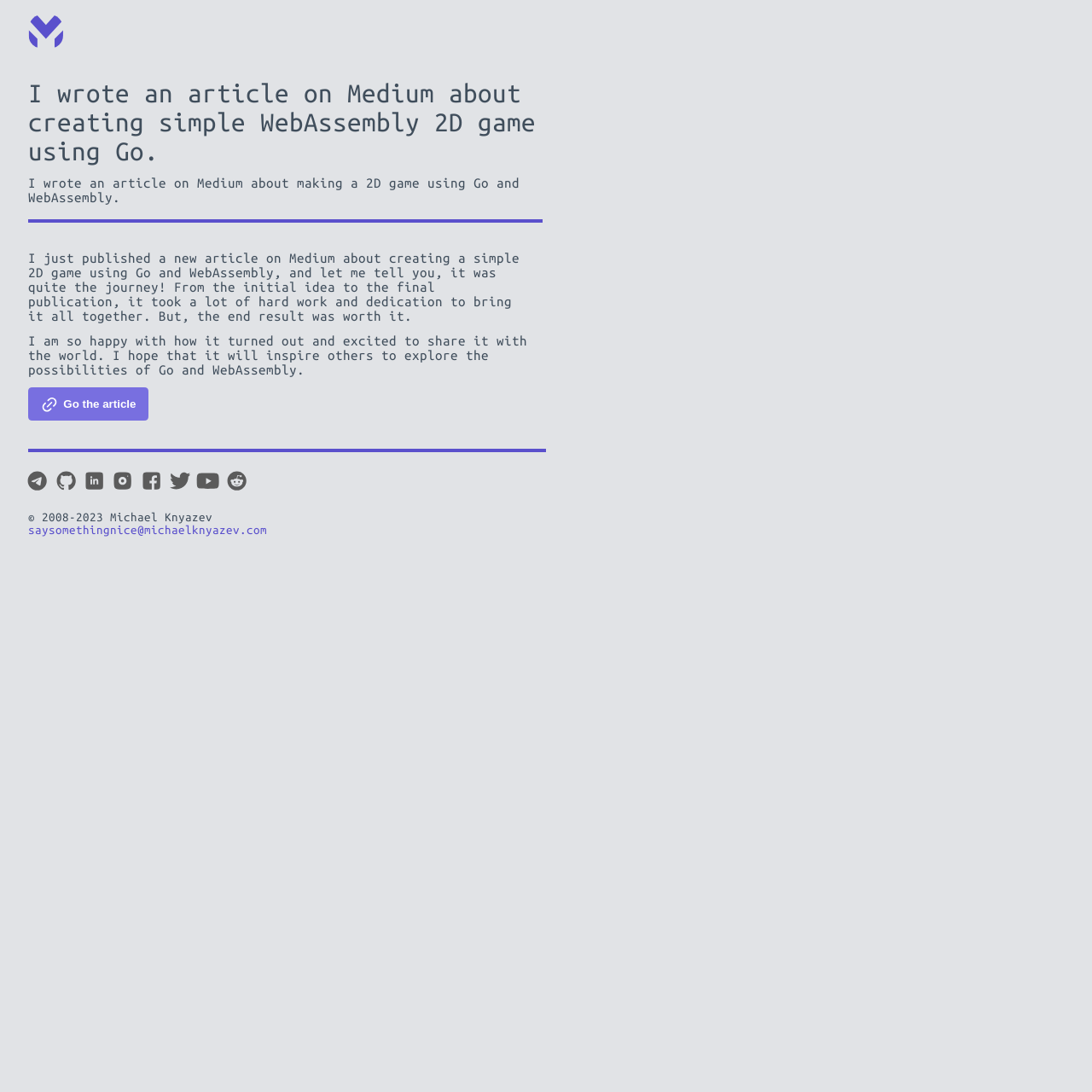Answer this question in one word or a short phrase: What is the call-to-action?

Go to the article